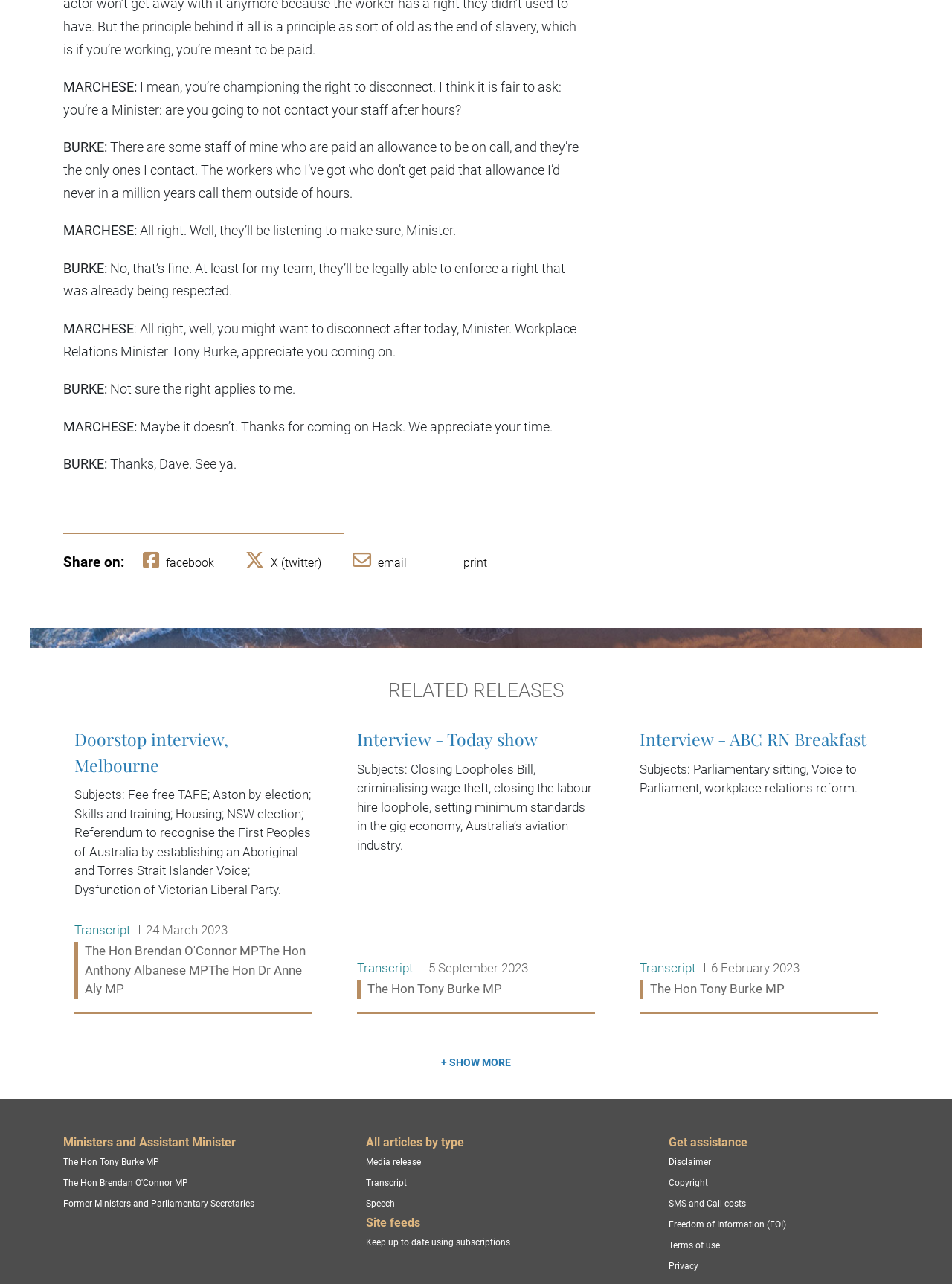Specify the bounding box coordinates of the area to click in order to execute this command: 'View Interview - Today show'. The coordinates should consist of four float numbers ranging from 0 to 1, and should be formatted as [left, top, right, bottom].

[0.366, 0.557, 0.634, 0.789]